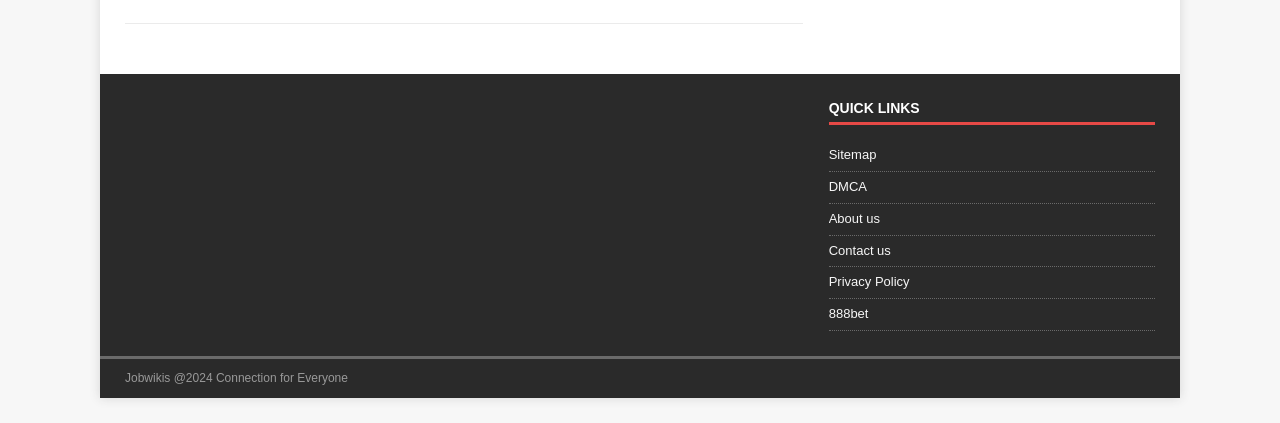What is the position of the 'About us' link on the page?
Please answer the question with as much detail as possible using the screenshot.

By looking at the bounding box coordinates of the 'About us' link, we can determine that it is located at the middle right position on the page, with a y-coordinate of 0.482.